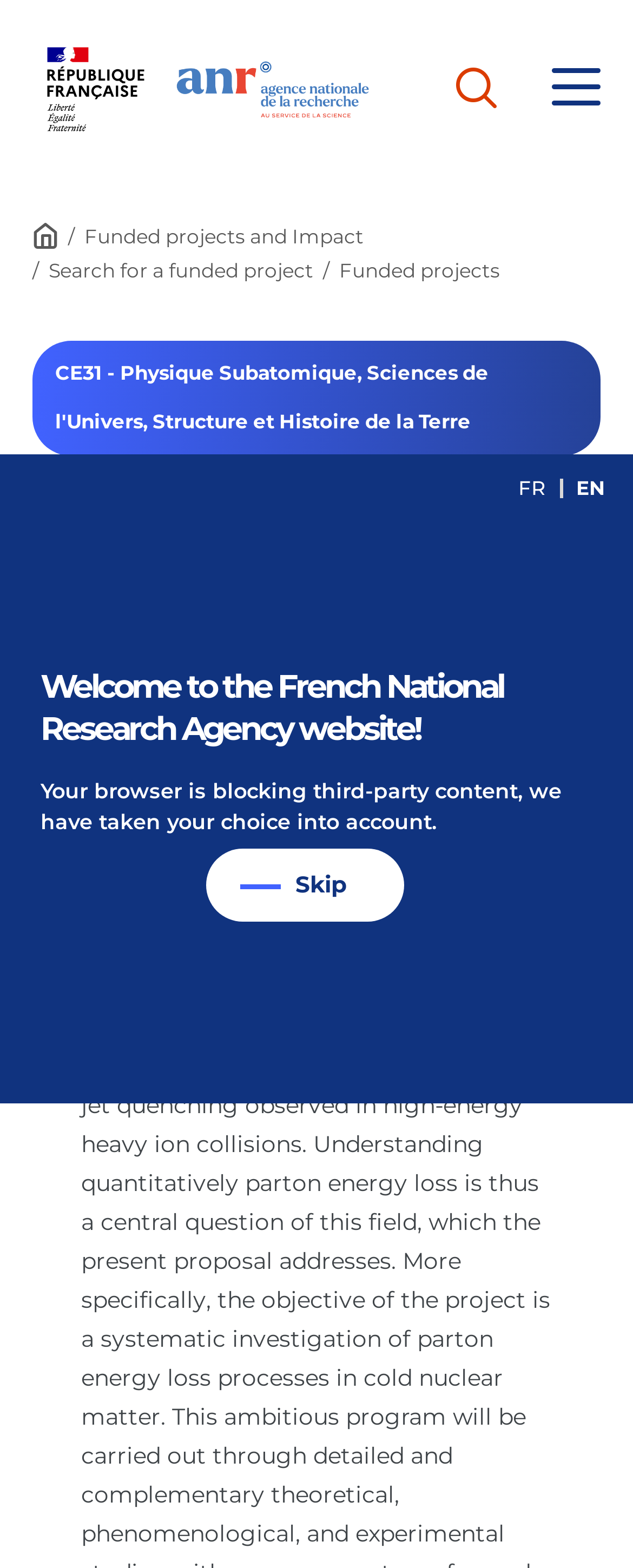Mark the bounding box of the element that matches the following description: "alt="Back to Home"".

[0.276, 0.038, 0.609, 0.076]